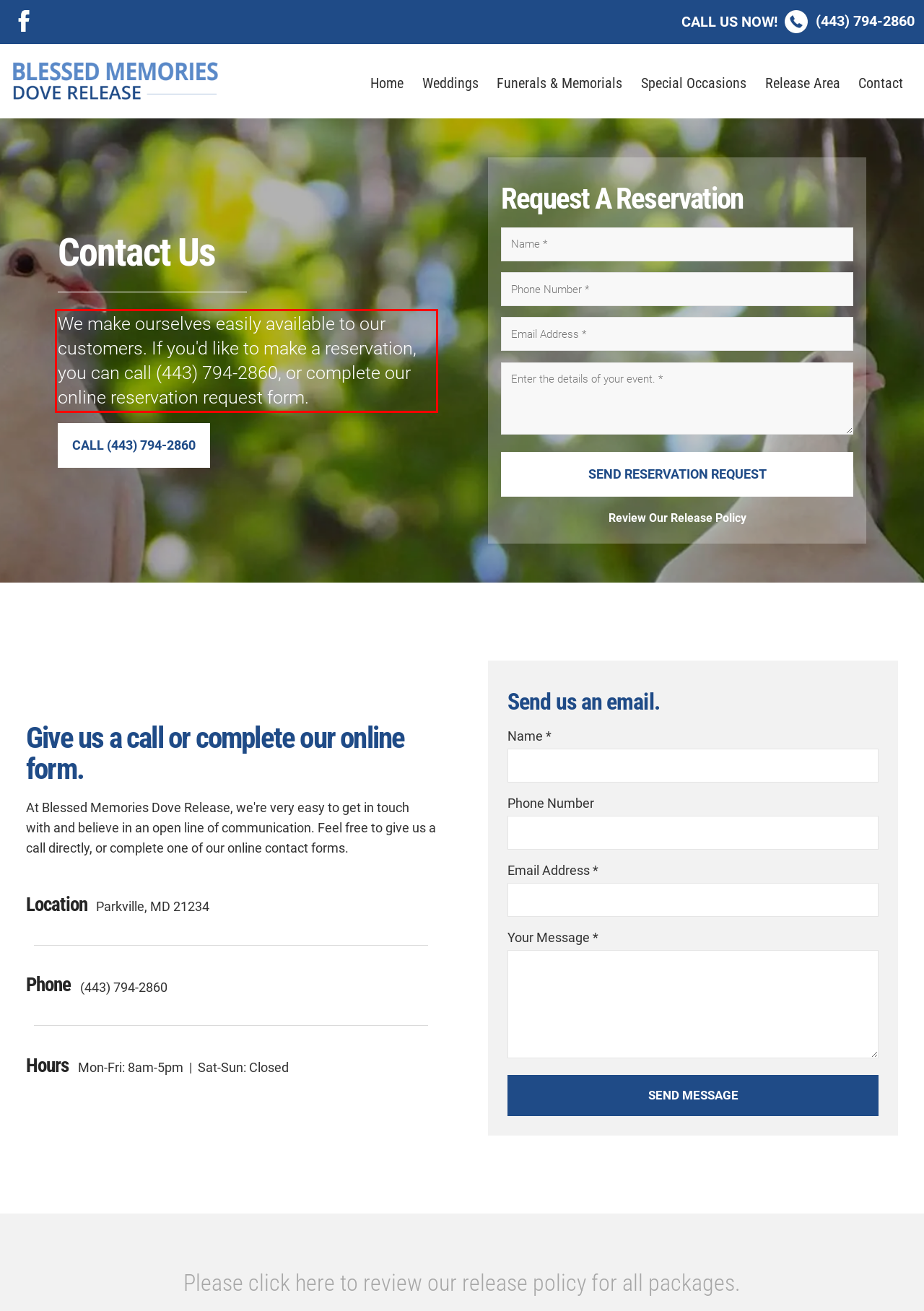Please extract the text content within the red bounding box on the webpage screenshot using OCR.

We make ourselves easily available to our customers. If you'd like to make a reservation, you can call (443) 794-2860, or complete our online reservation request form.